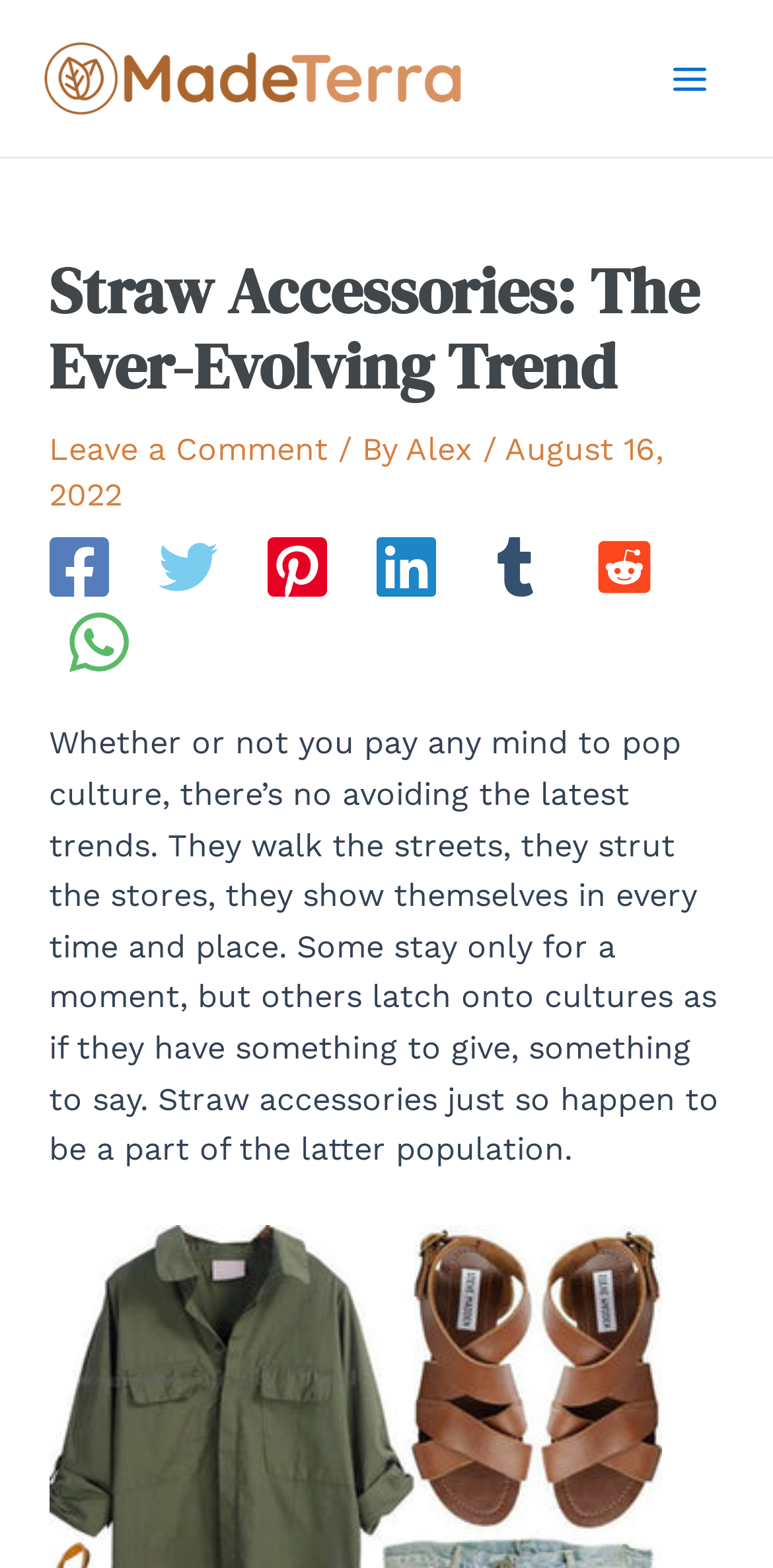How many social media links are there?
Please provide a full and detailed response to the question.

In the header section of the webpage, there are links to various social media platforms, including Facebook, Twitter, Pinterest, Linkedin, Tumblr, Reddit, and WhatsApp. Counting these links, we can see that there are 7 social media links in total.